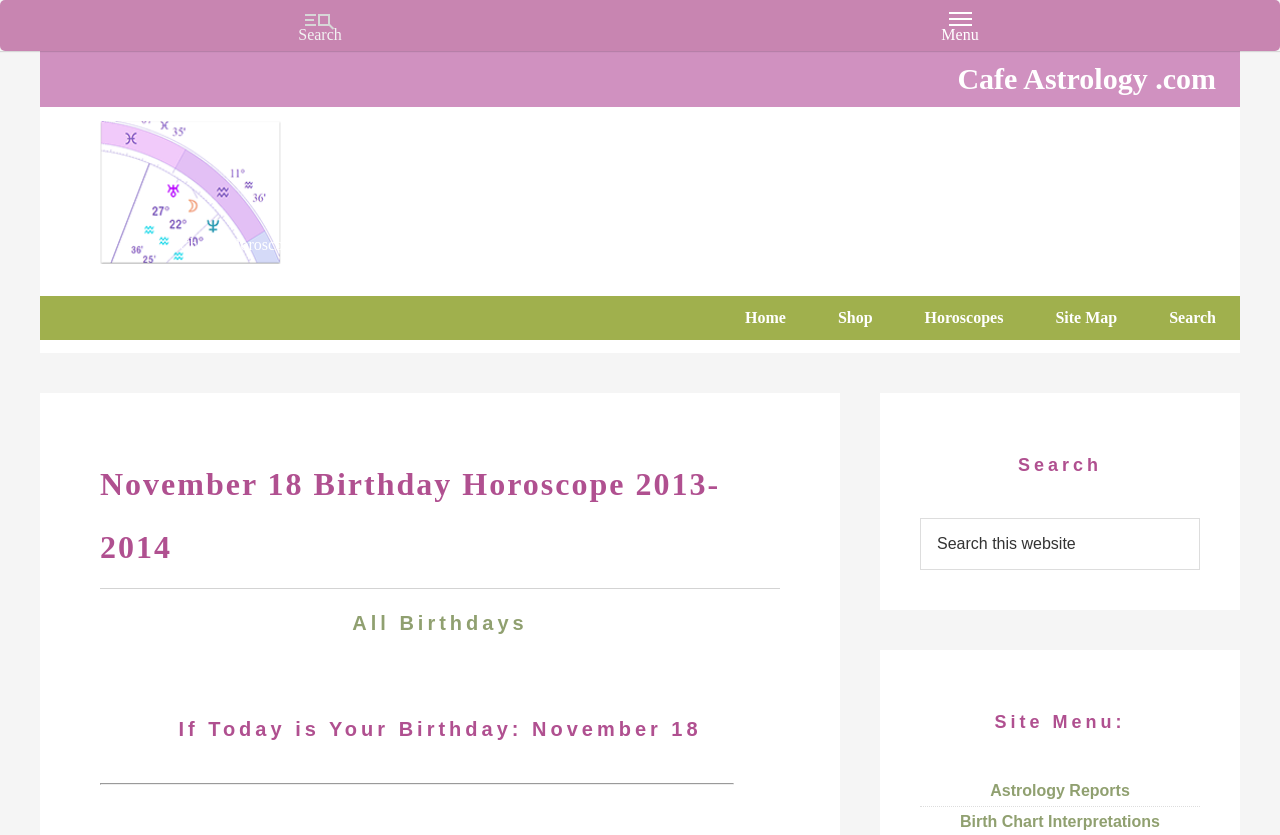Provide a one-word or short-phrase answer to the question:
What is the main topic of this webpage?

Horoscope